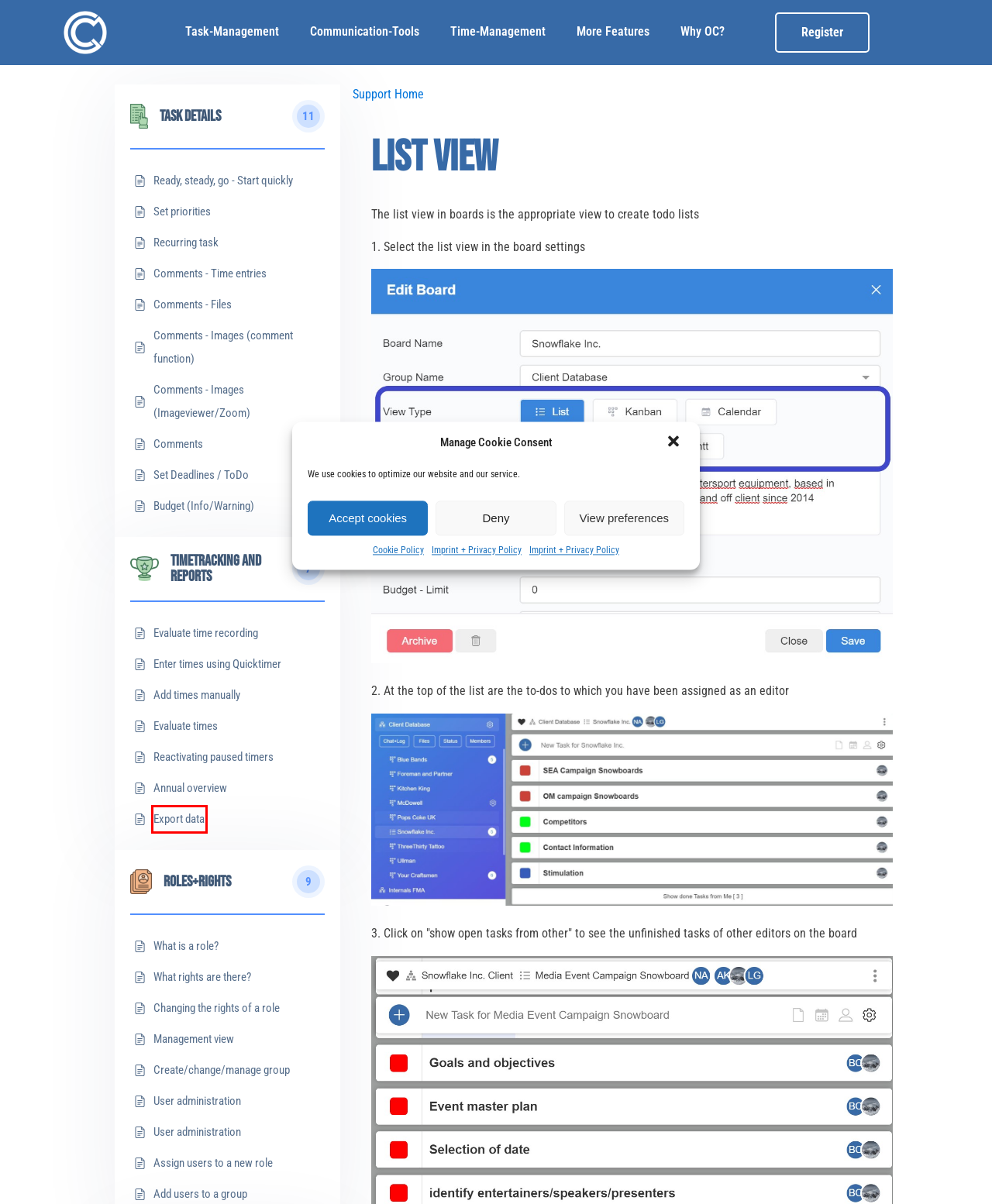You are given a screenshot of a webpage with a red rectangle bounding box around a UI element. Select the webpage description that best matches the new webpage after clicking the element in the bounding box. Here are the candidates:
A. Evaluate times - OC
B. Set Deadlines / ToDo - OC
C. Add times manually - OC
D. Create/change/manage group - OC
E. Export data - OC
F. Recurring task - OC
G. What rights are there? - OC
H. User administration - OC

E